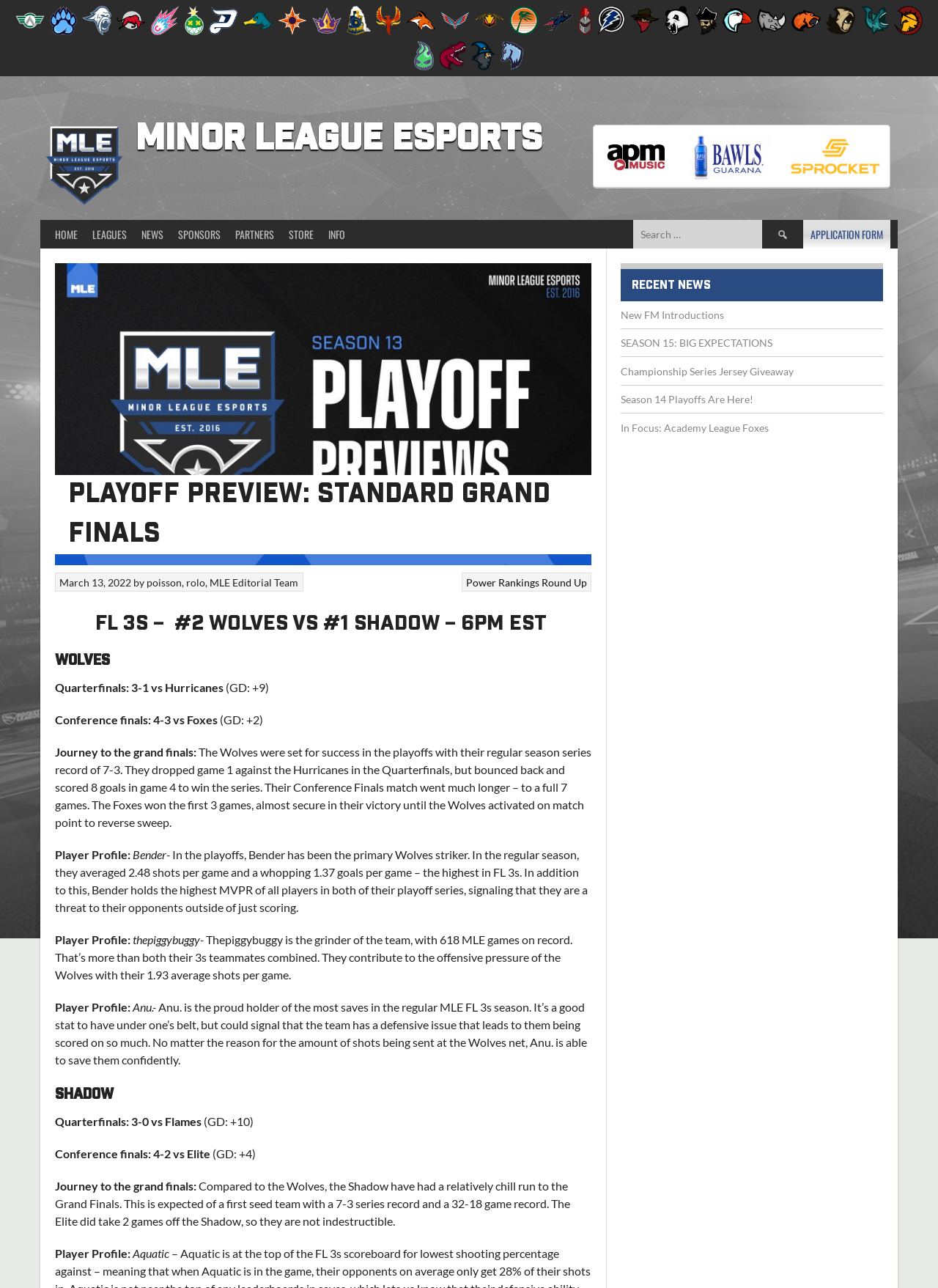Provide a one-word or one-phrase answer to the question:
How many teams are displayed on the webpage?

Multiple teams